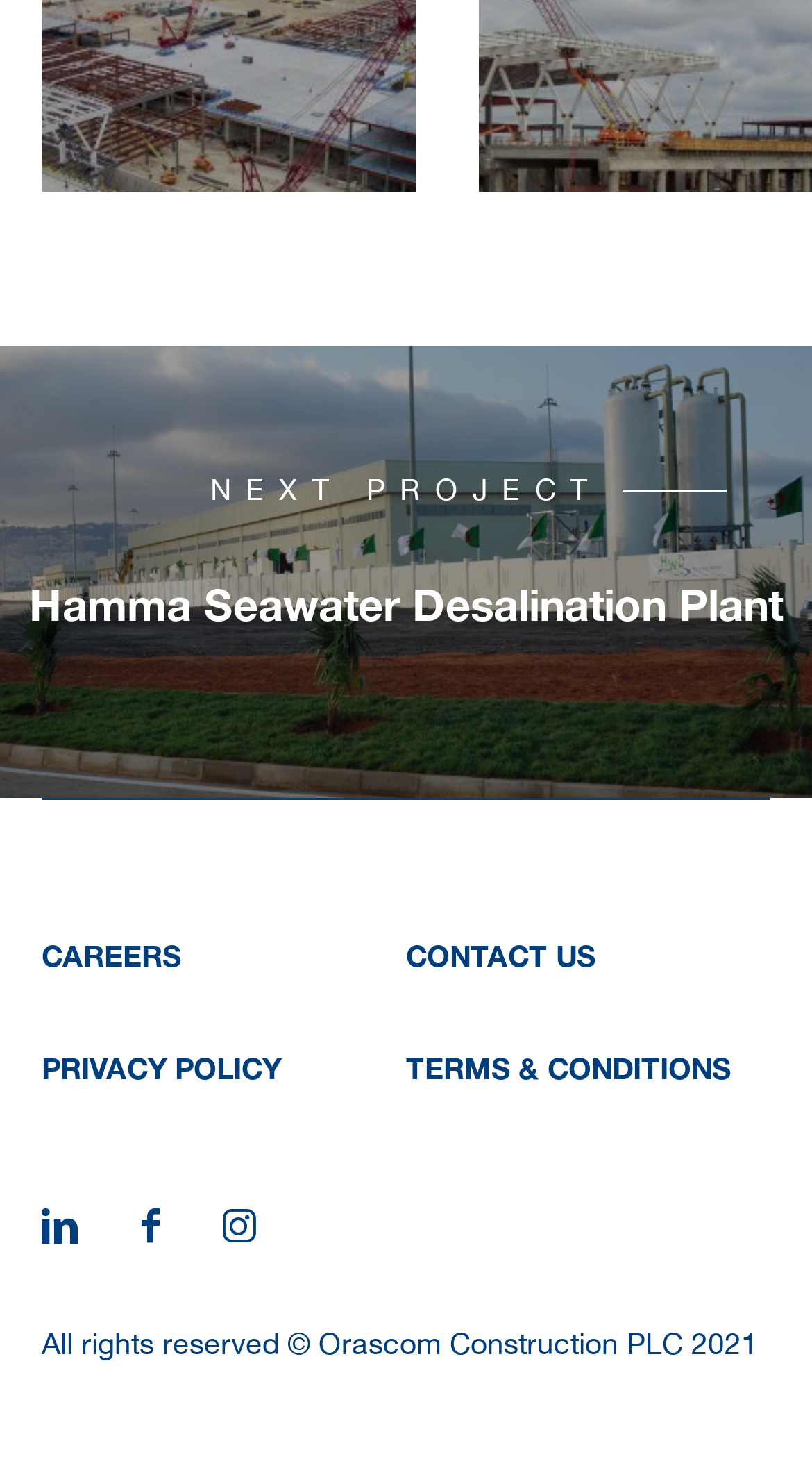Provide the bounding box coordinates for the UI element that is described by this text: "Terms & Conditions". The coordinates should be in the form of four float numbers between 0 and 1: [left, top, right, bottom].

[0.5, 0.687, 0.949, 0.763]